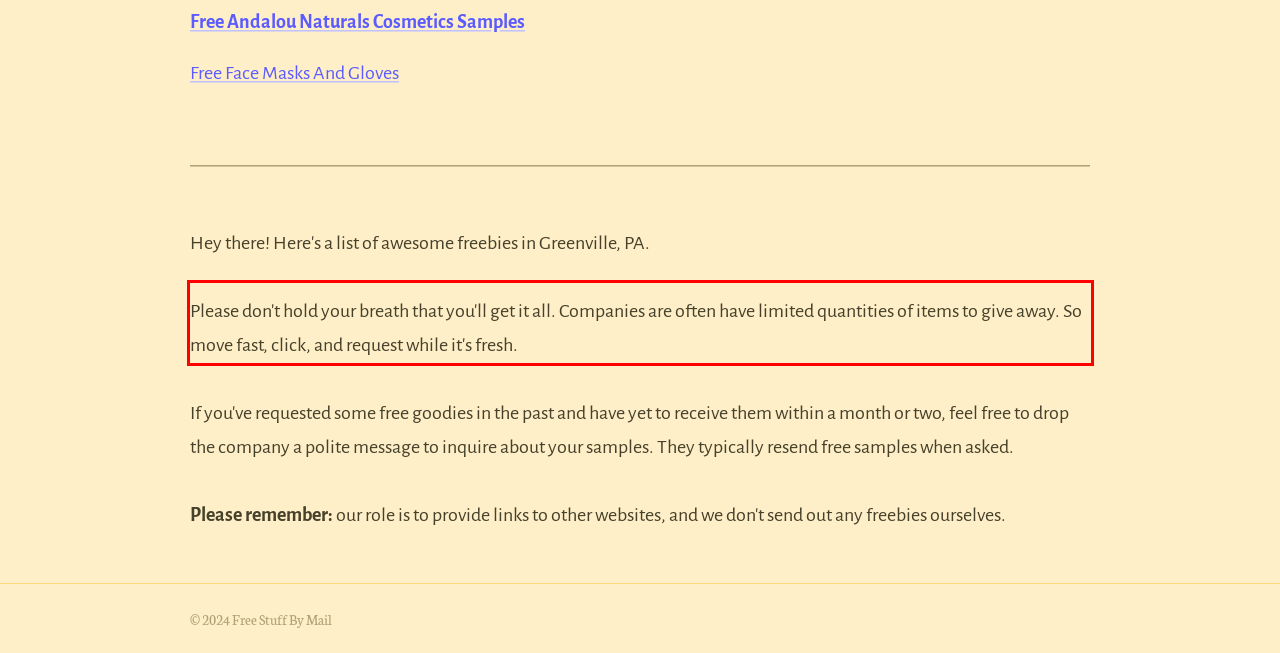The screenshot you have been given contains a UI element surrounded by a red rectangle. Use OCR to read and extract the text inside this red rectangle.

Please don't hold your breath that you'll get it all. Companies are often have limited quantities of items to give away. So move fast, click, and request while it's fresh.